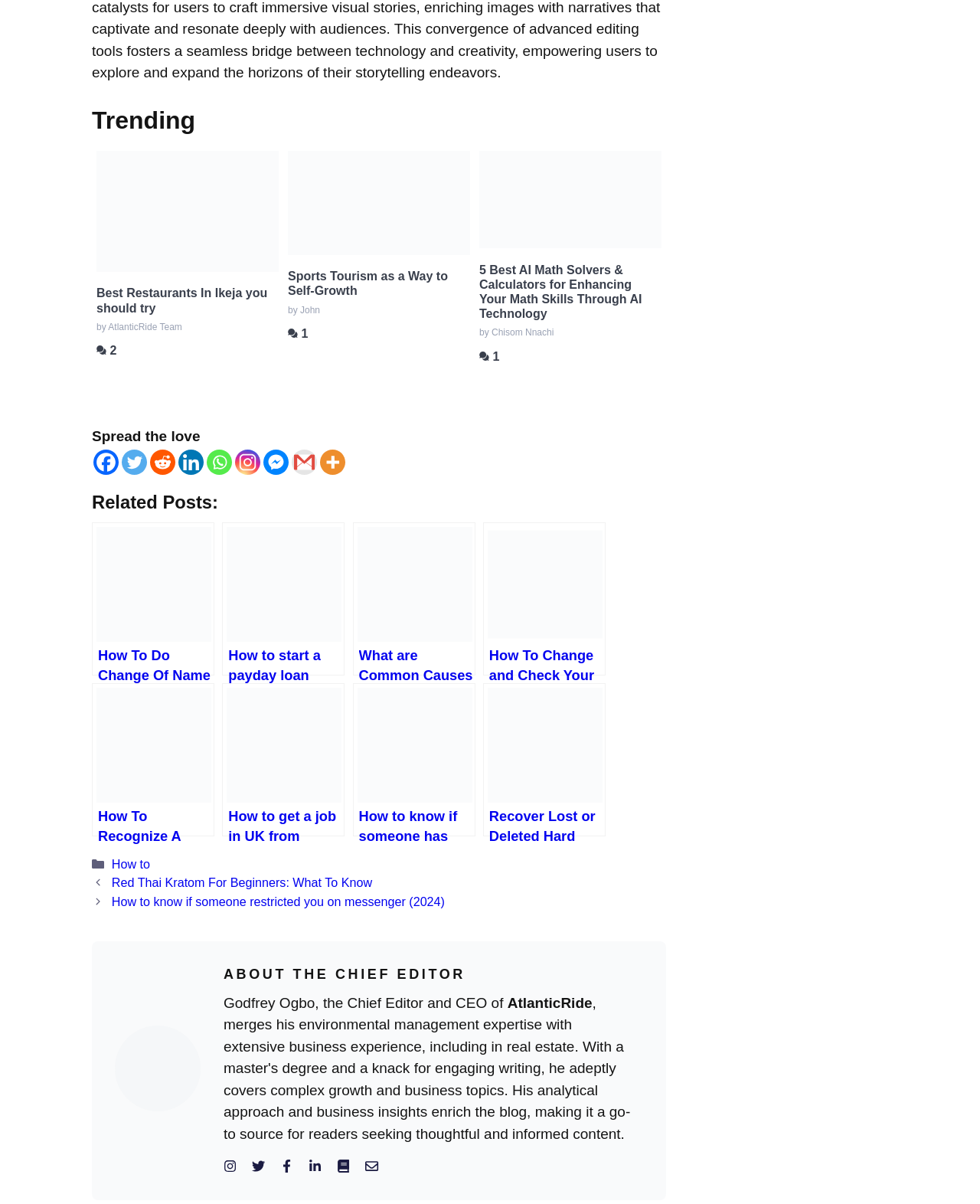Determine the coordinates of the bounding box that should be clicked to complete the instruction: "Read 'Sports Tourism as a Way to Self-Growth' article". The coordinates should be represented by four float numbers between 0 and 1: [left, top, right, bottom].

[0.294, 0.125, 0.48, 0.283]